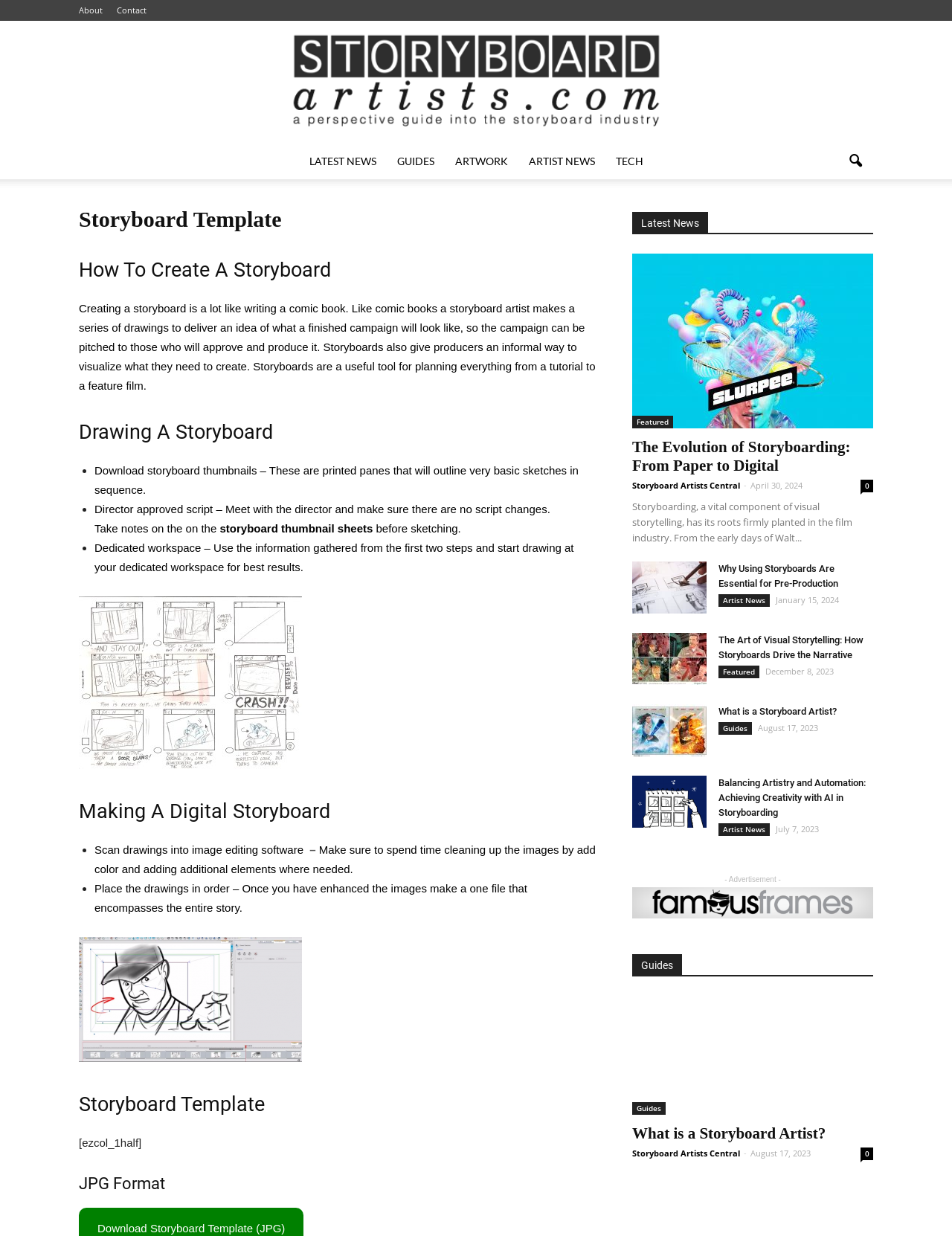Identify the bounding box coordinates of the area you need to click to perform the following instruction: "Click on the 'Artist News' link".

[0.755, 0.481, 0.809, 0.491]